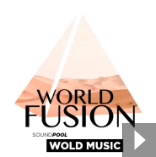What is the background image of the graphic?
Using the visual information, answer the question in a single word or phrase.

Desert dunes